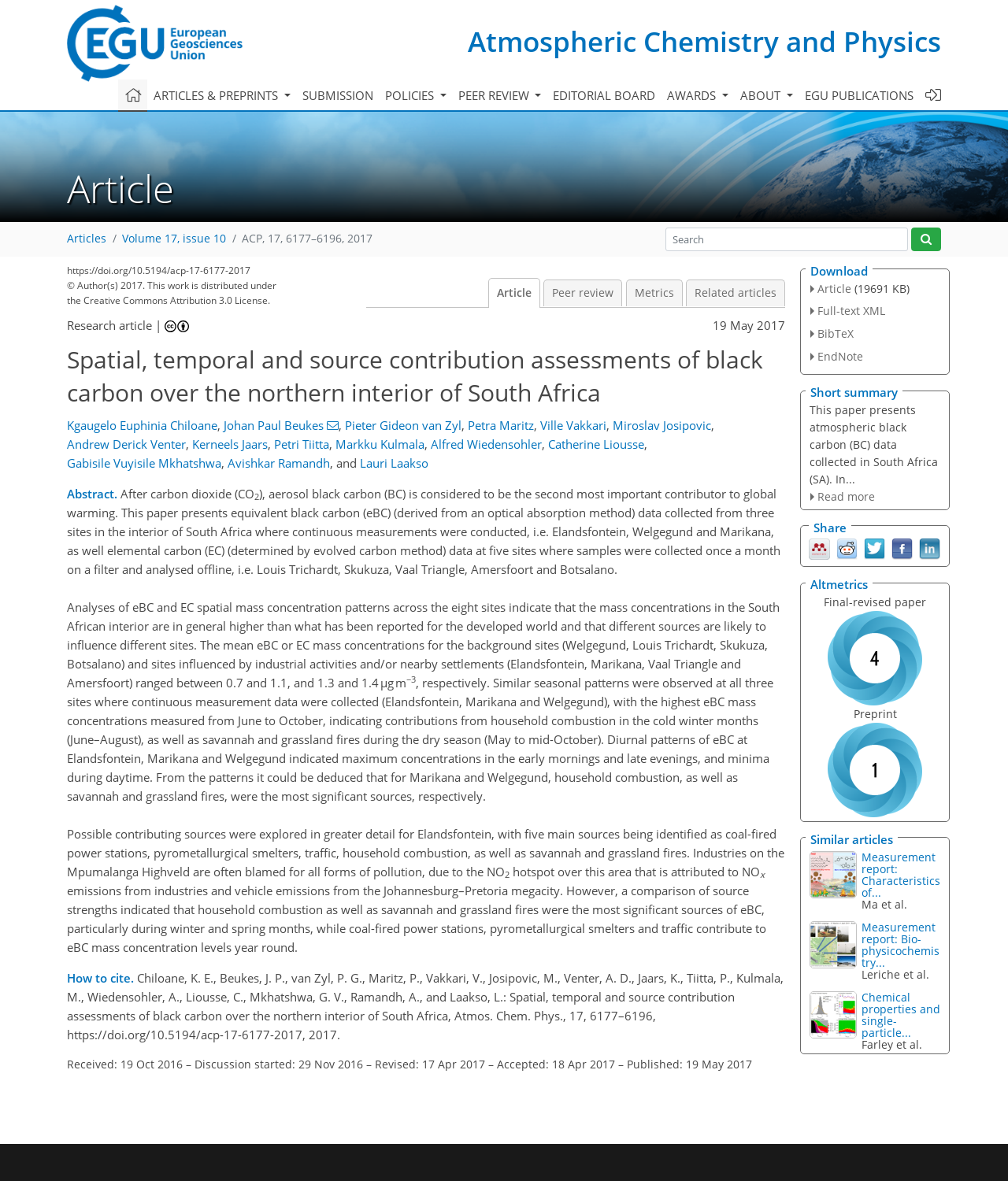Please mark the bounding box coordinates of the area that should be clicked to carry out the instruction: "View the 'Editorial Board' page".

[0.543, 0.067, 0.656, 0.095]